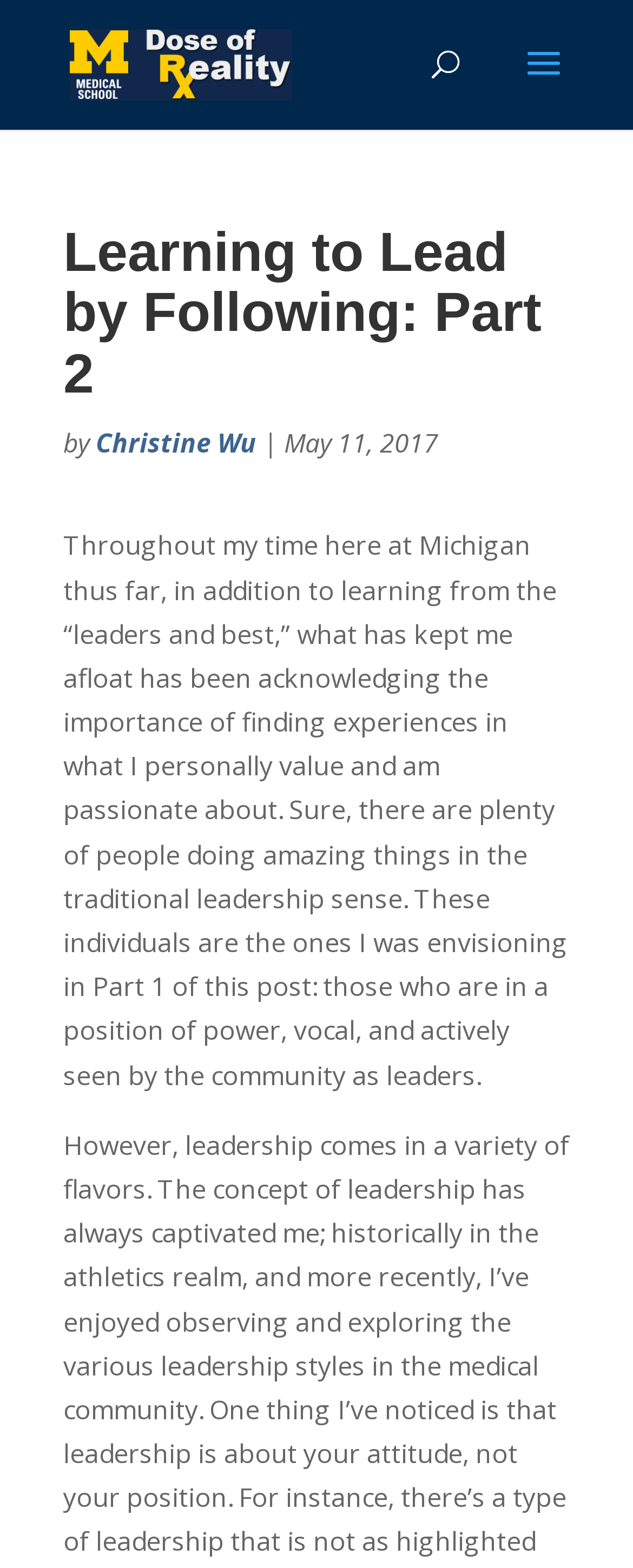What is the purpose of the image?
Please respond to the question with a detailed and informative answer.

The image is likely the logo of the website 'Dose of Reality' as it is located next to the link element with the same text and has a similar bounding box coordinate.